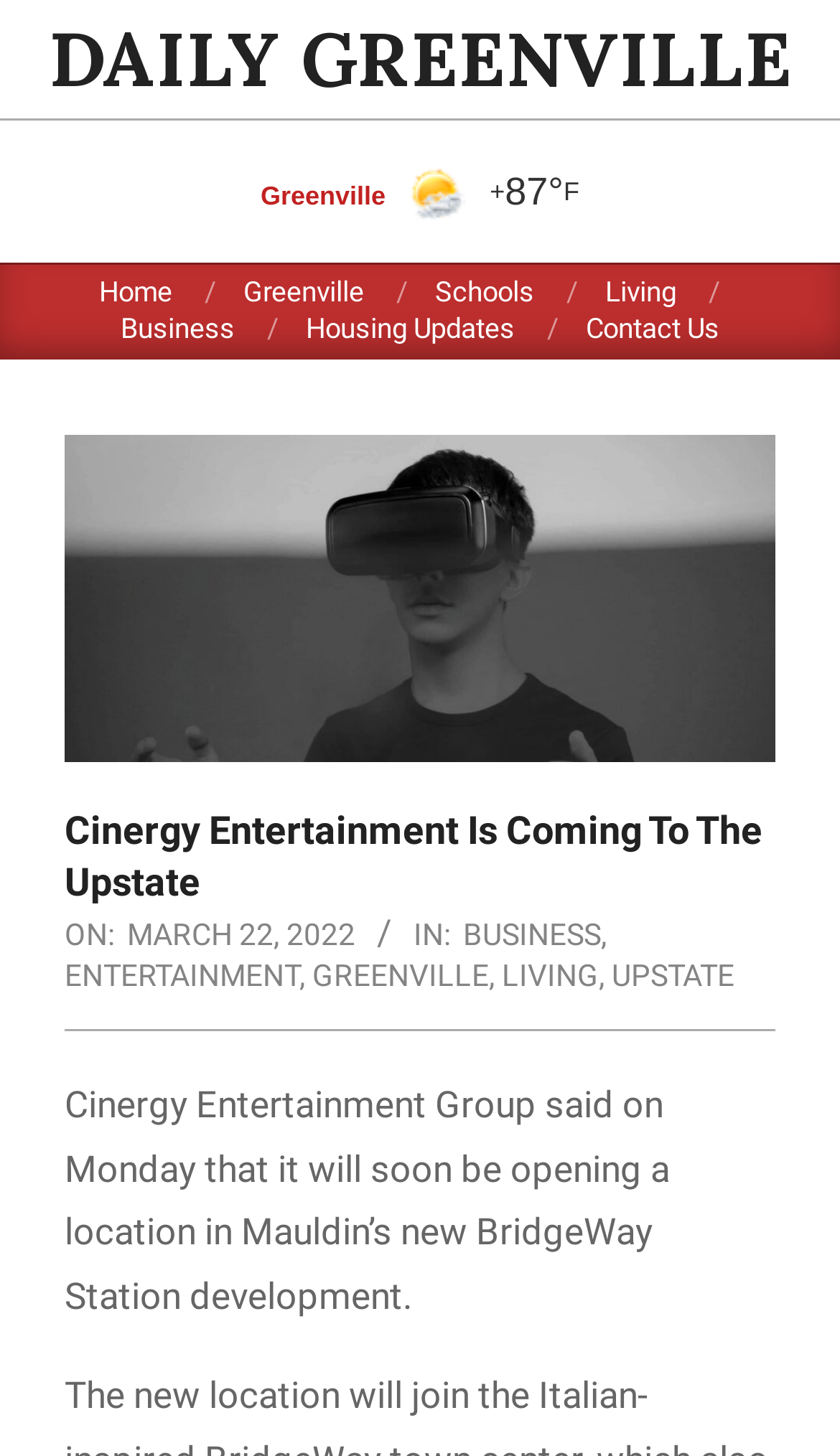Show the bounding box coordinates of the region that should be clicked to follow the instruction: "Explore the 'UPSTATE' topic."

[0.728, 0.659, 0.874, 0.682]